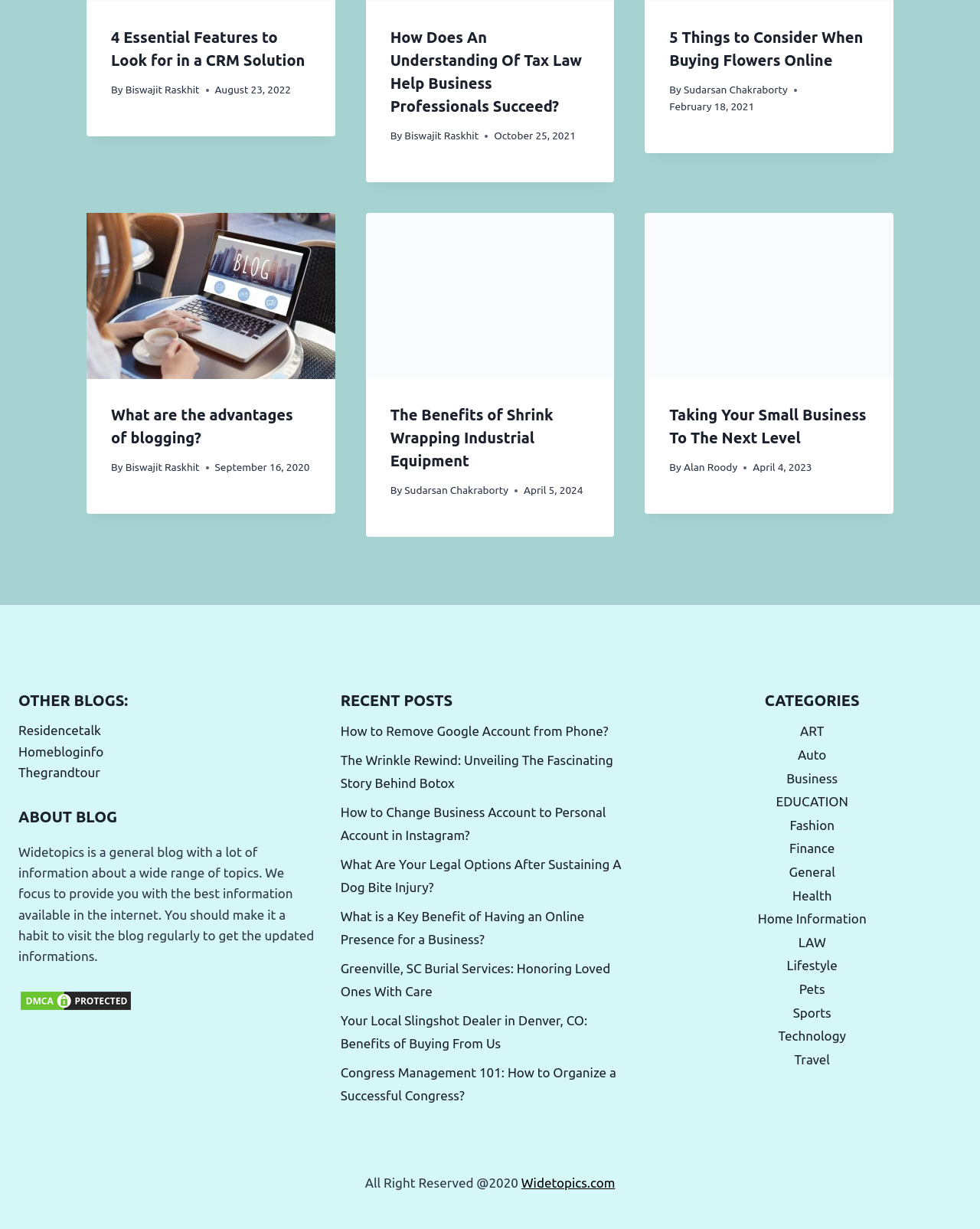Identify the bounding box coordinates of the area that should be clicked in order to complete the given instruction: "read the article about essential features to look for in a CRM solution". The bounding box coordinates should be four float numbers between 0 and 1, i.e., [left, top, right, bottom].

[0.113, 0.021, 0.317, 0.058]